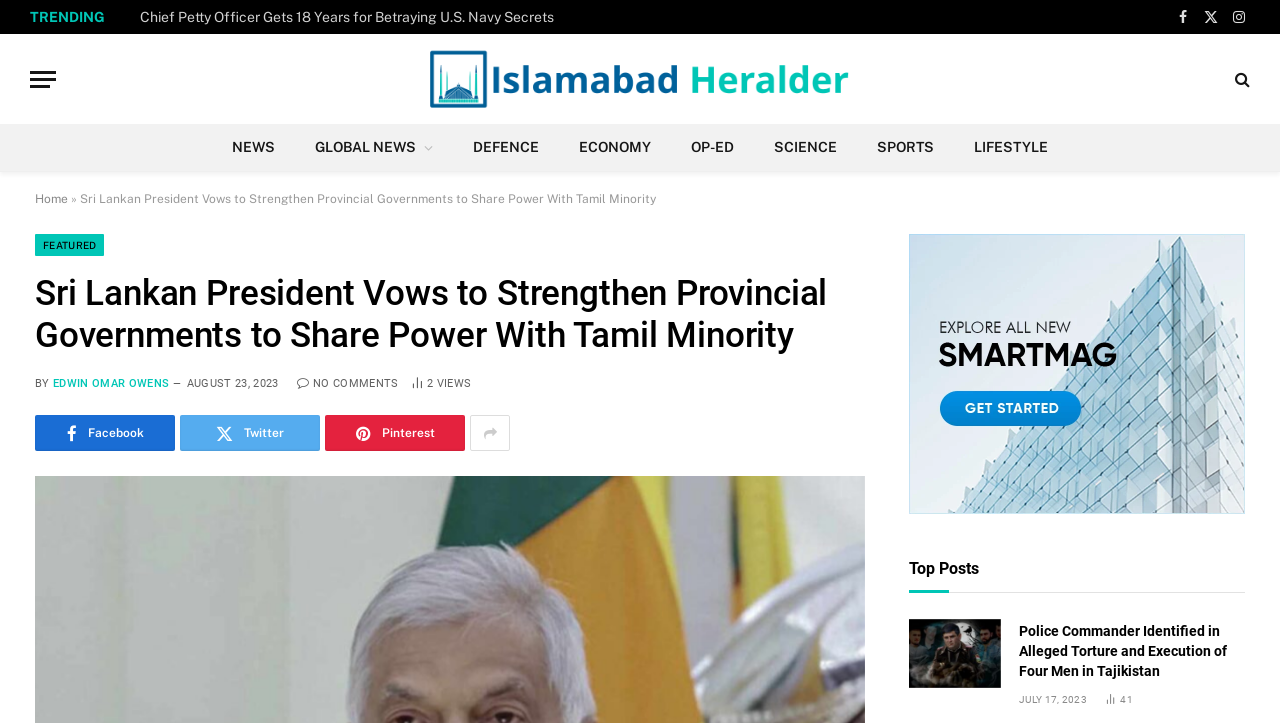What is the name of the news website?
Look at the image and provide a detailed response to the question.

I determined the answer by looking at the link element with the text 'Islamabad Heralder' and an image with the same name, which suggests that it is the name of the news website.